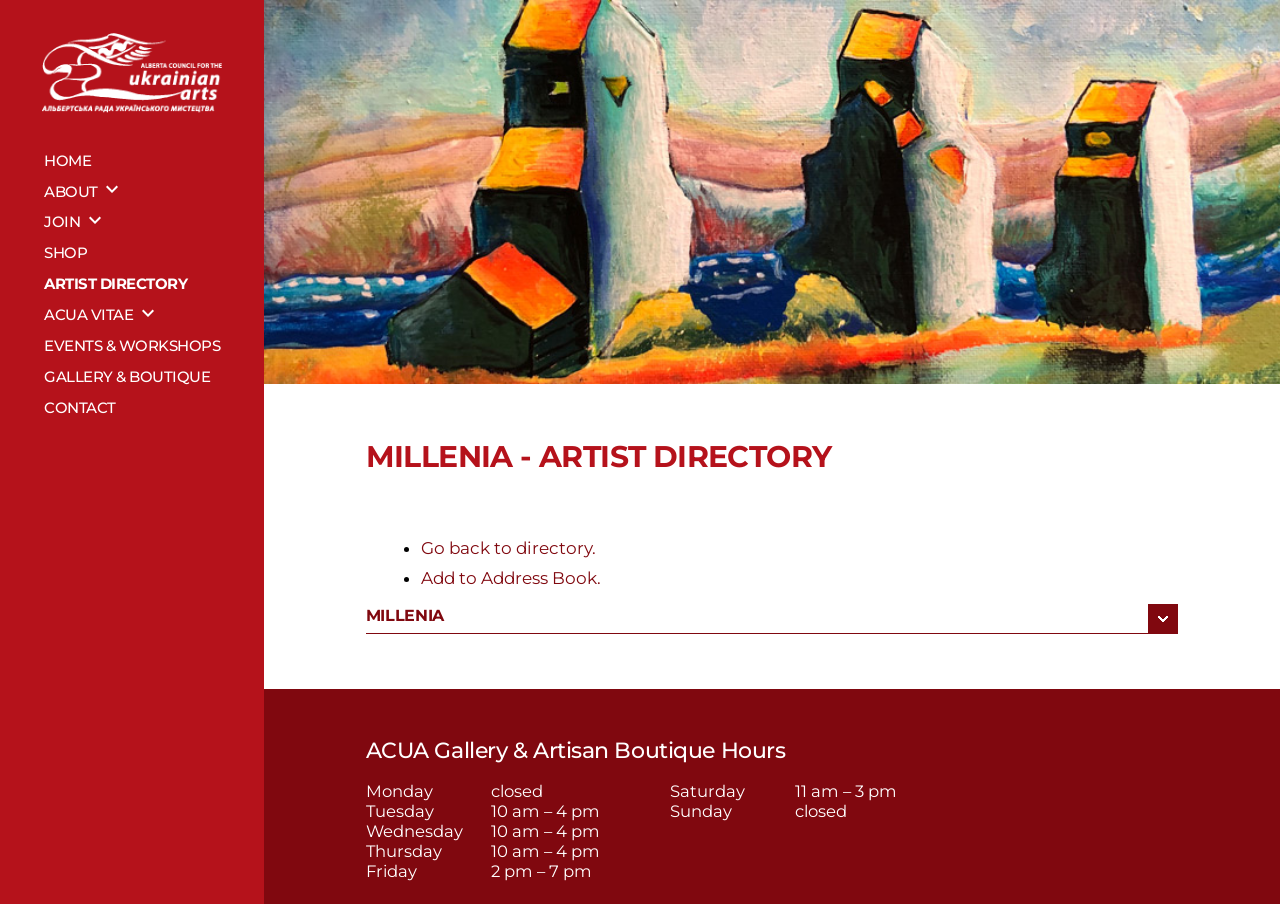Locate the bounding box coordinates of the element I should click to achieve the following instruction: "Click the SHOP link".

[0.034, 0.27, 0.068, 0.29]